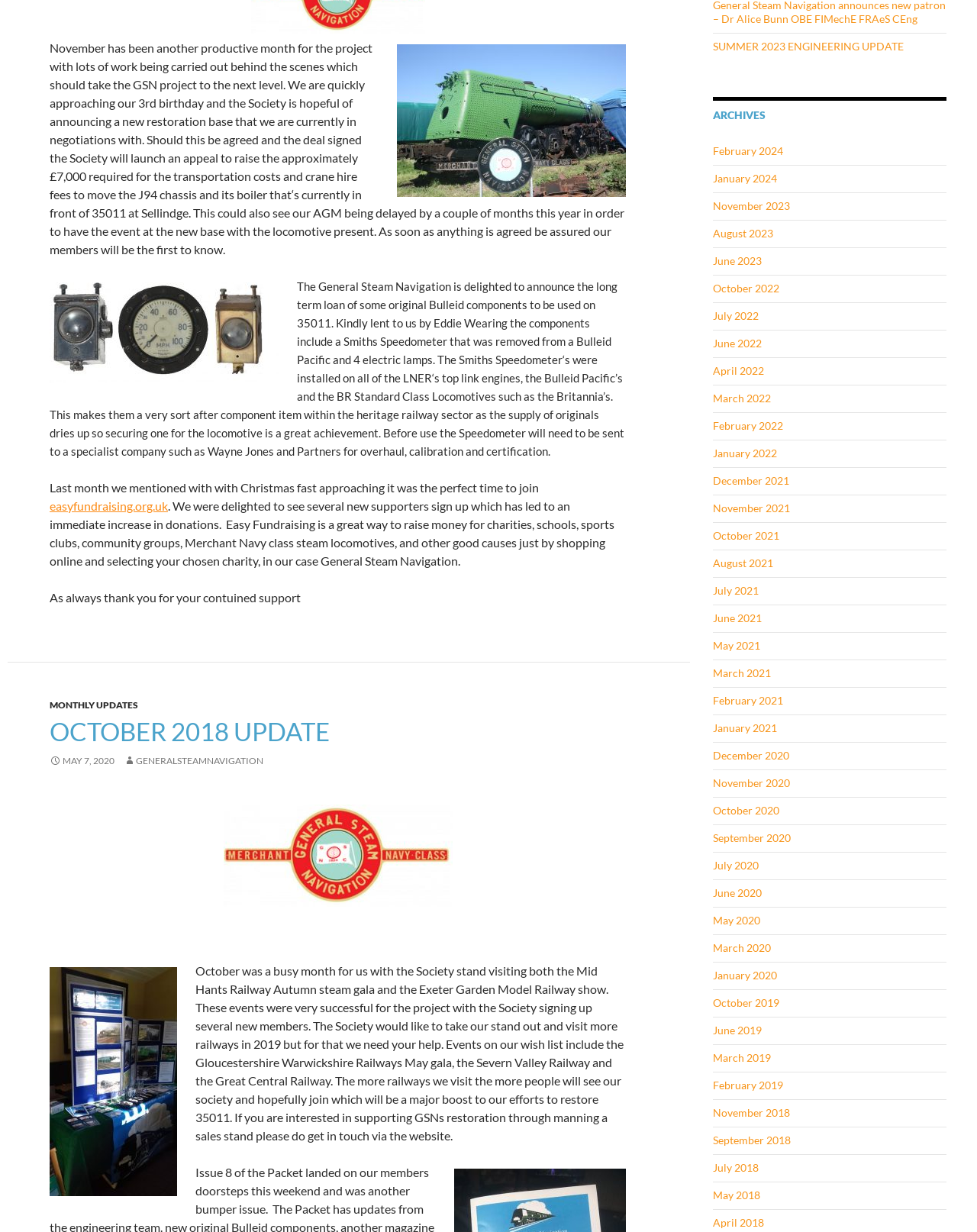Determine the bounding box coordinates for the UI element with the following description: "easyfundraising.org.uk". The coordinates should be four float numbers between 0 and 1, represented as [left, top, right, bottom].

[0.051, 0.404, 0.172, 0.416]